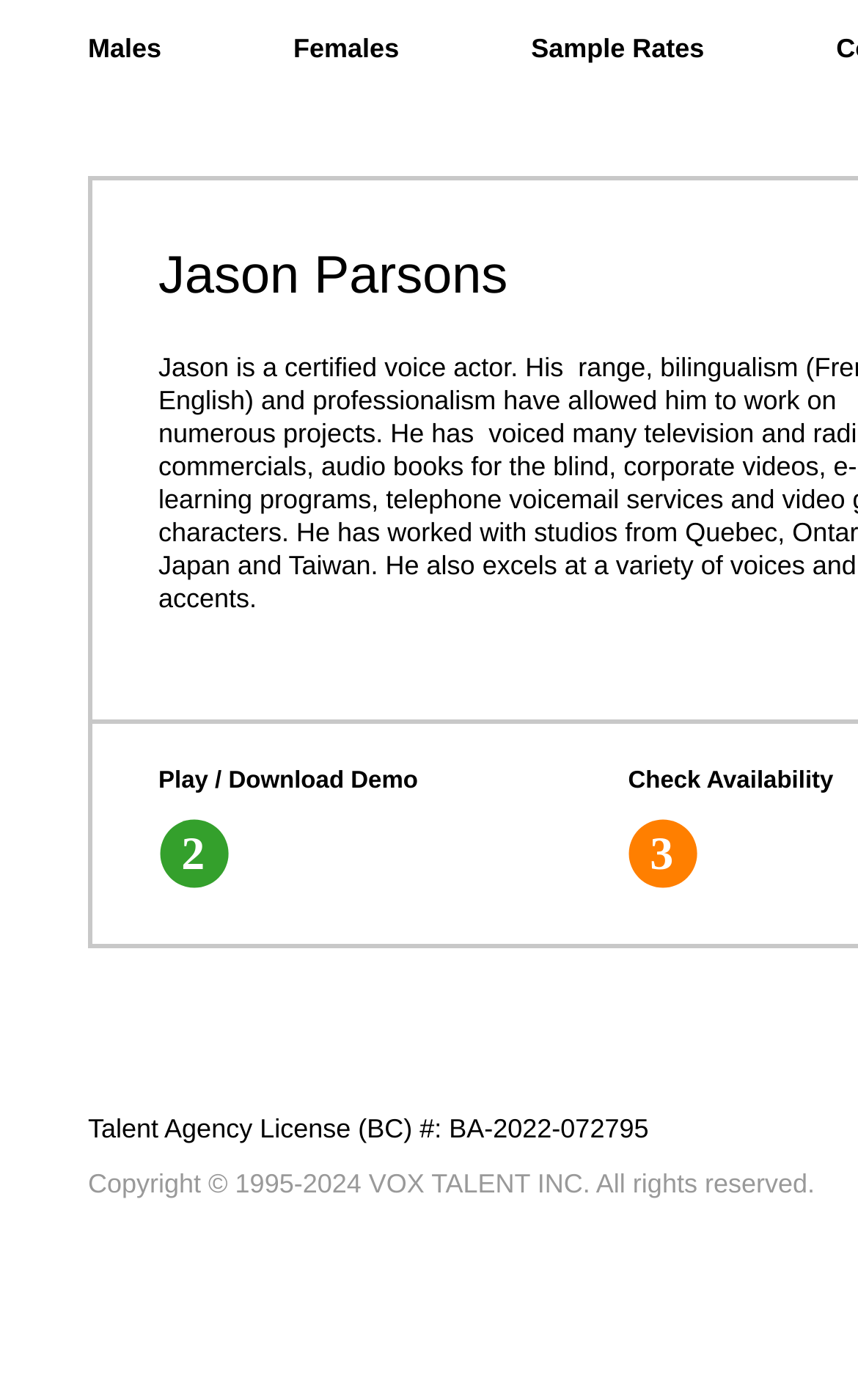What type of talent is Jason Parsons?
Answer the question with as much detail as you can, using the image as a reference.

Based on the webpage, Jason Parsons is a professional voice over talent and voice actor, which indicates that his talent is in voice over work.